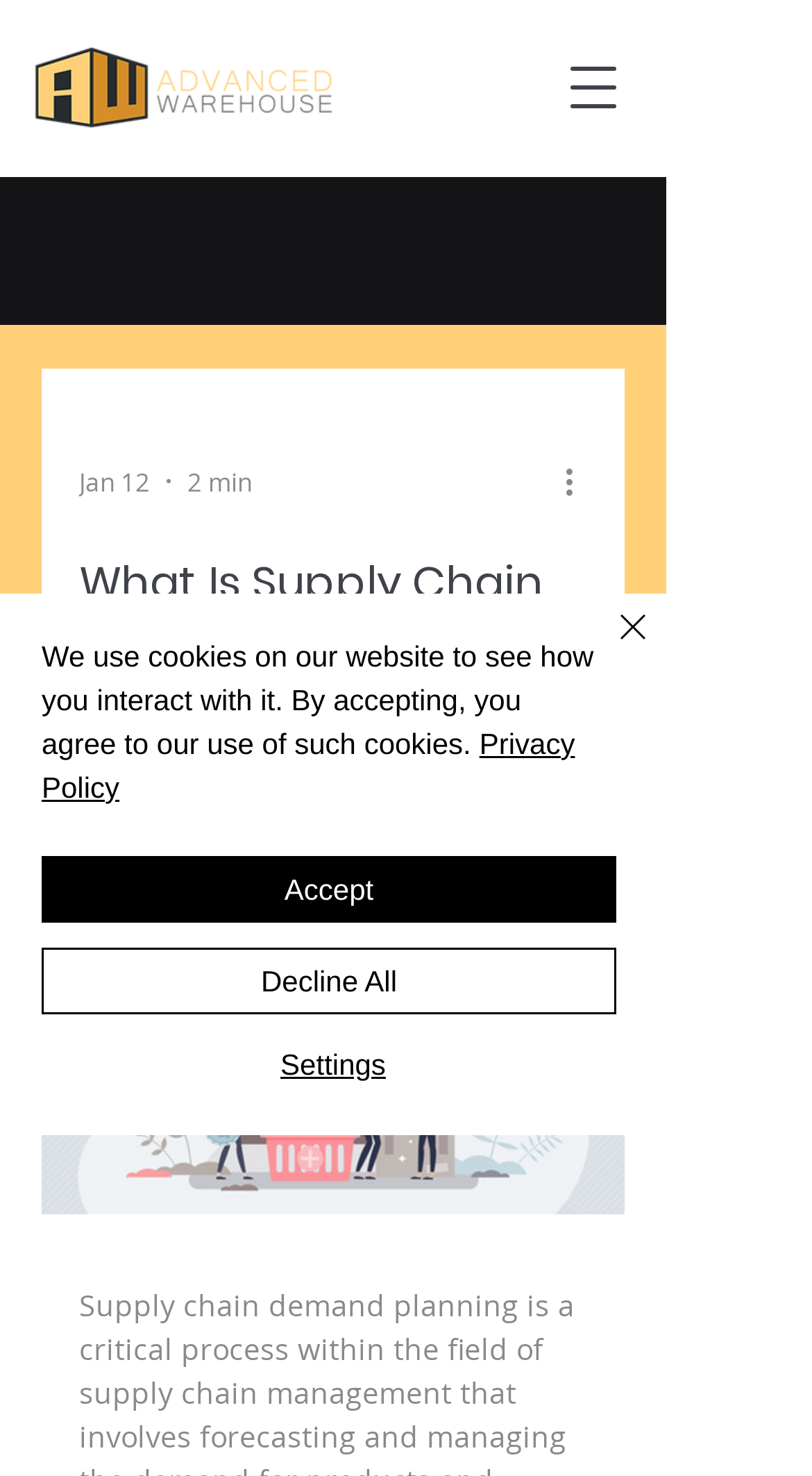Highlight the bounding box of the UI element that corresponds to this description: "aria-label="Open navigation menu"".

[0.677, 0.03, 0.782, 0.089]